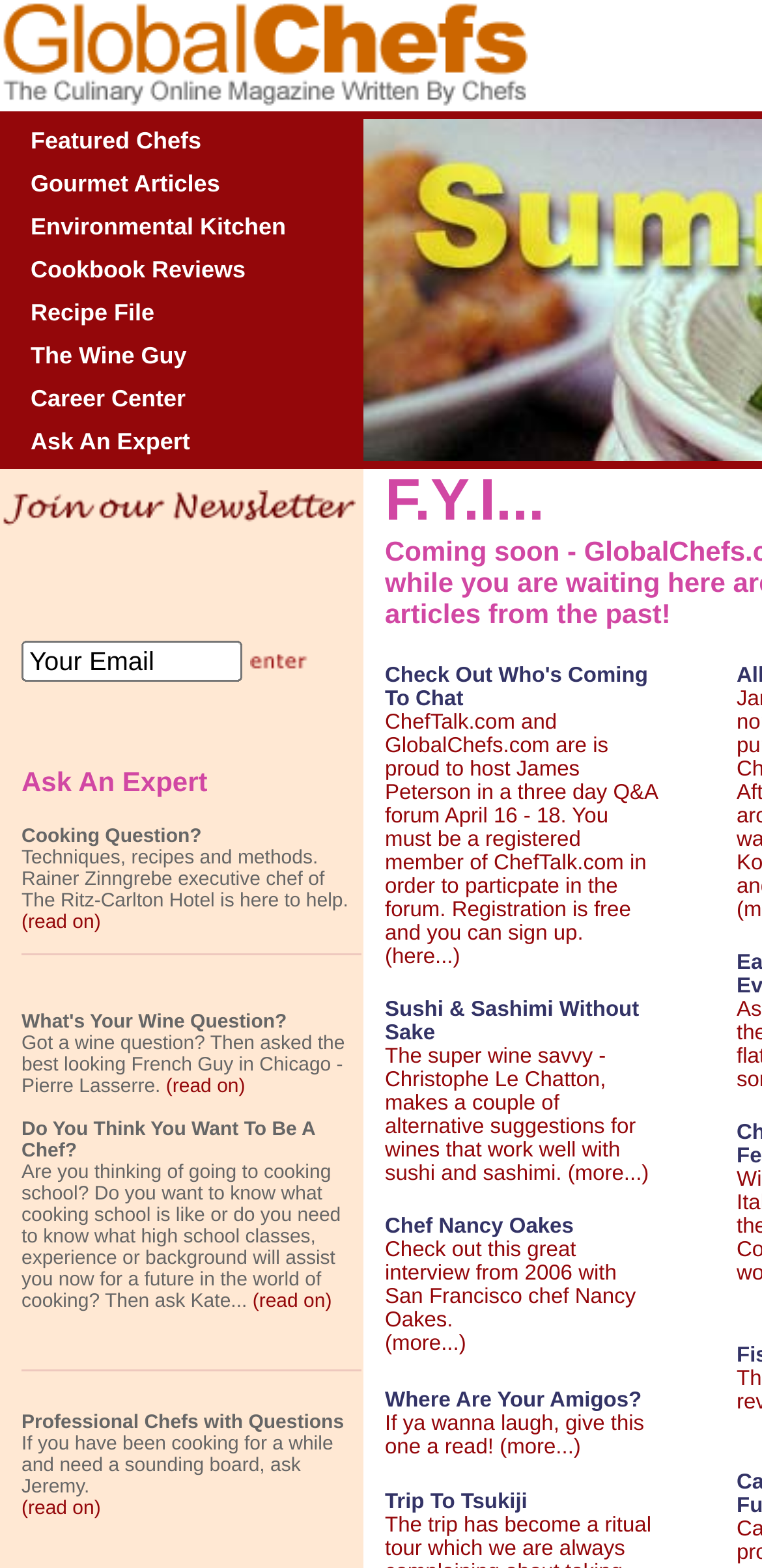Given the webpage screenshot, identify the bounding box of the UI element that matches this description: "Cookbook Reviews".

[0.04, 0.163, 0.322, 0.181]